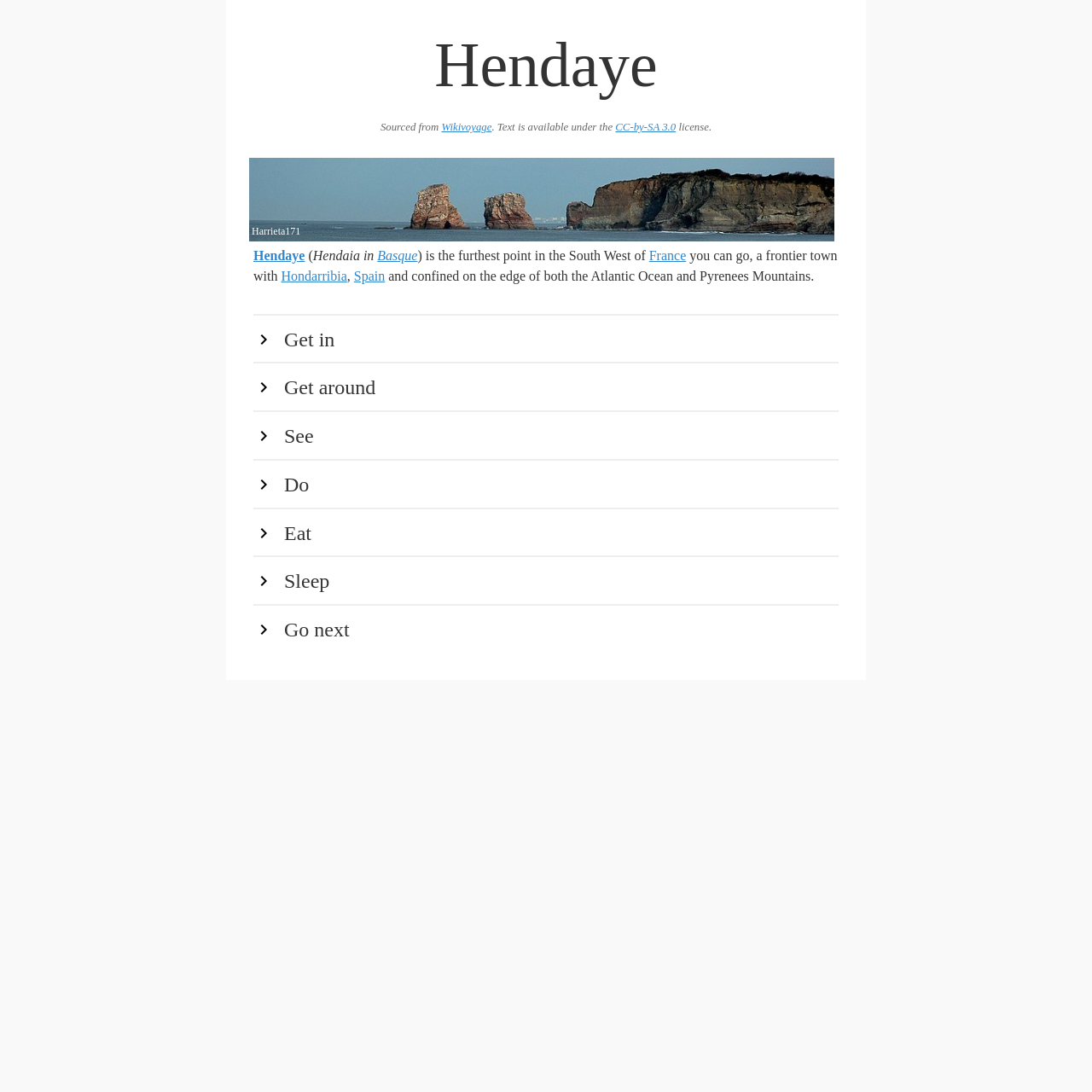What are the two geographical features near Hendaye?
Use the screenshot to answer the question with a single word or phrase.

Atlantic Ocean and Pyrenees Mountains